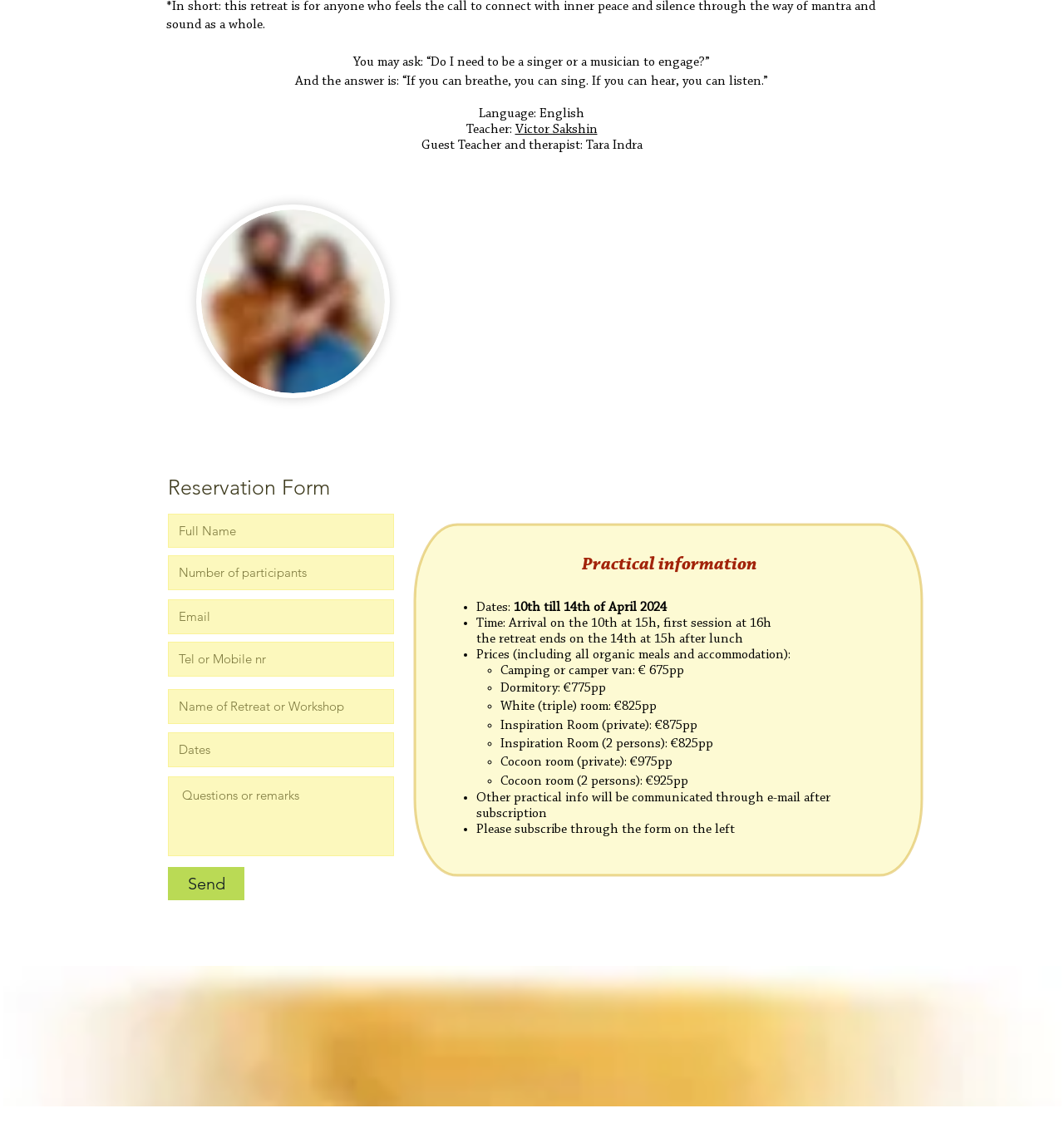Provide the bounding box coordinates for the specified HTML element described in this description: "Victor Sakshin". The coordinates should be four float numbers ranging from 0 to 1, in the format [left, top, right, bottom].

[0.484, 0.109, 0.561, 0.121]